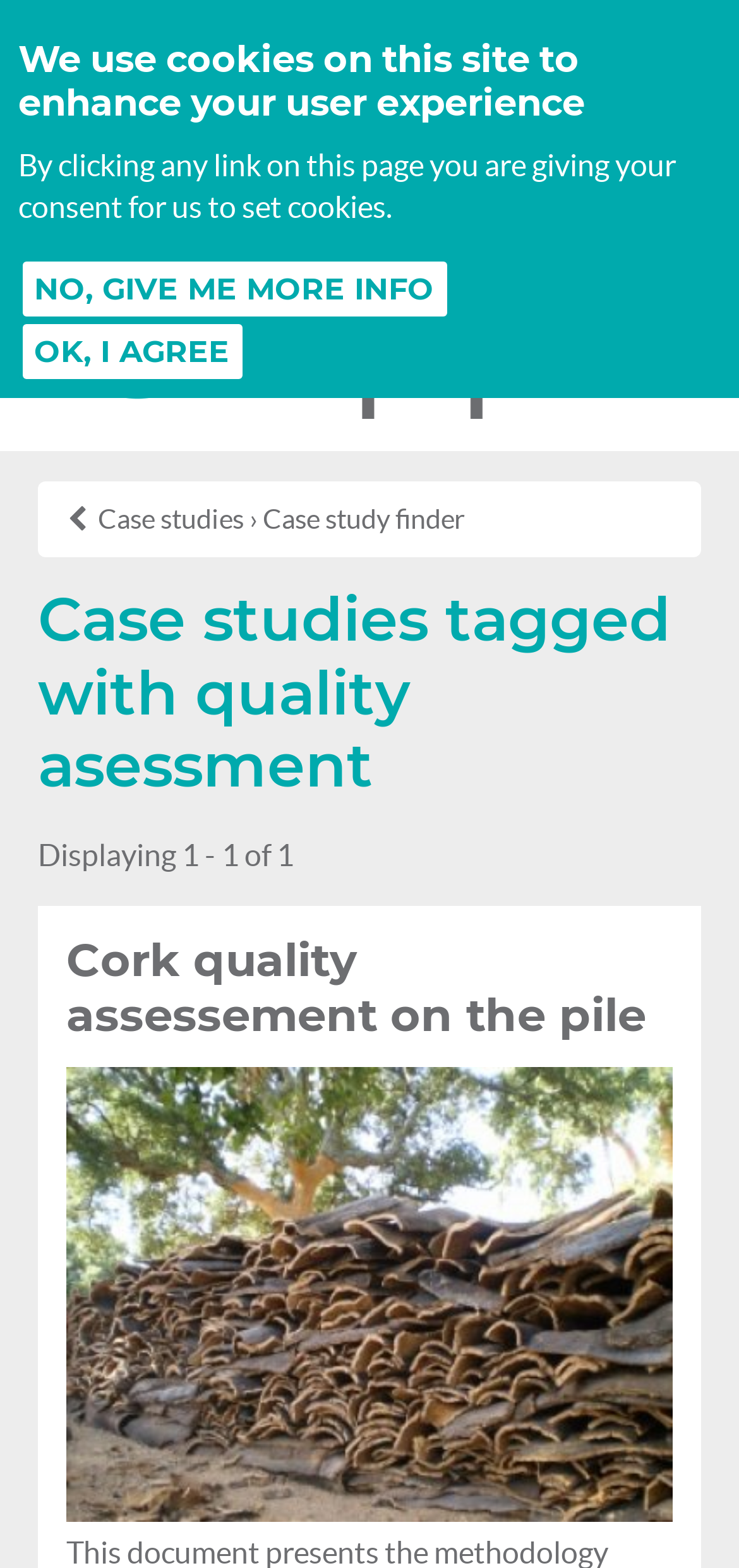Please locate the bounding box coordinates of the element that needs to be clicked to achieve the following instruction: "Jump to navigation". The coordinates should be four float numbers between 0 and 1, i.e., [left, top, right, bottom].

[0.0, 0.0, 1.0, 0.006]